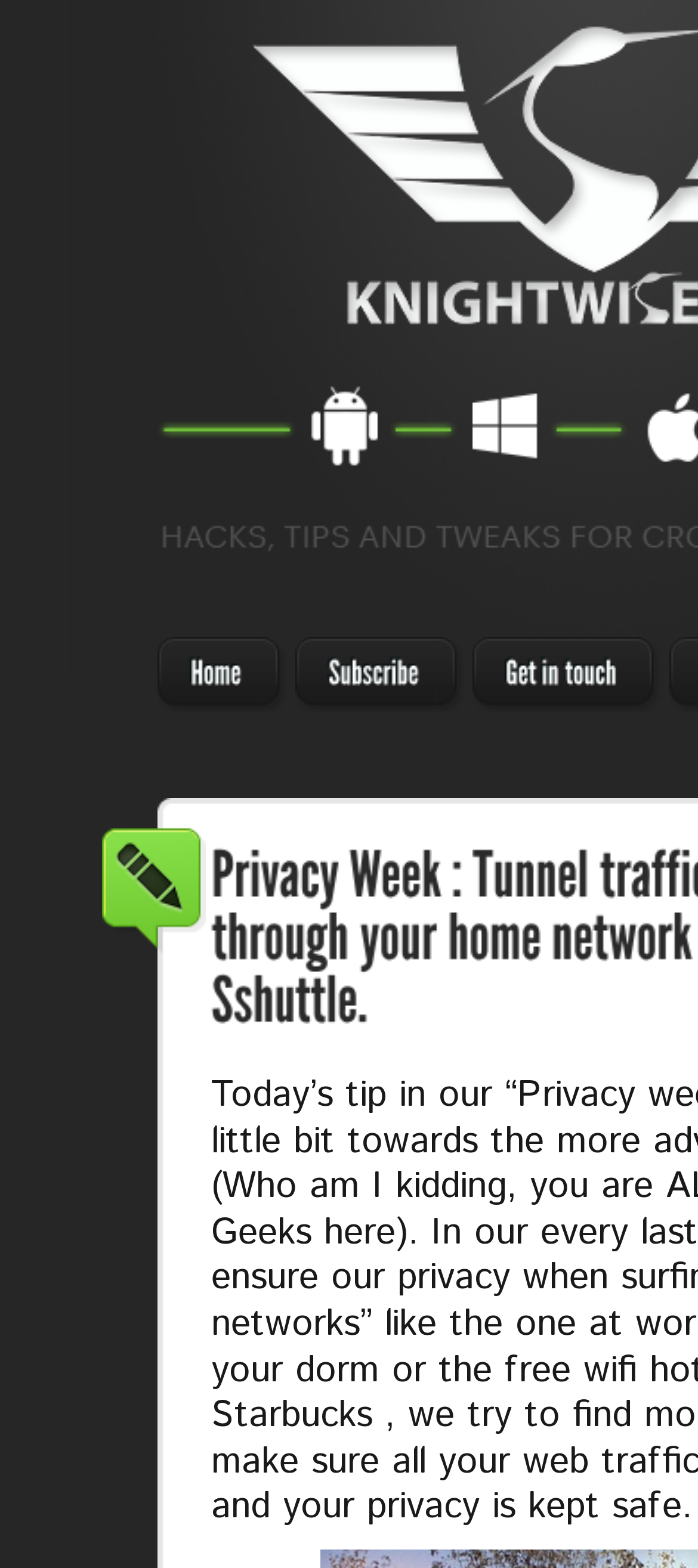Create a detailed narrative of the webpage’s visual and textual elements.

The webpage is about Privacy Week, specifically discussing tunneling traffic through a home network with Sshuttle. At the top, there are three links: "Home" on the left, "Subscribe" in the middle, and "Get in touch" on the right. Each link has a corresponding canvas element adjacent to it.

Below these links, there are several canvas elements arranged horizontally, forming a row. These canvas elements are likely icons or graphics, as they do not contain any text.

The webpage appears to have a simple and organized layout, with a focus on the main topic of Privacy Week and Sshuttle. The links at the top provide navigation options, while the canvas elements below add visual interest to the page.